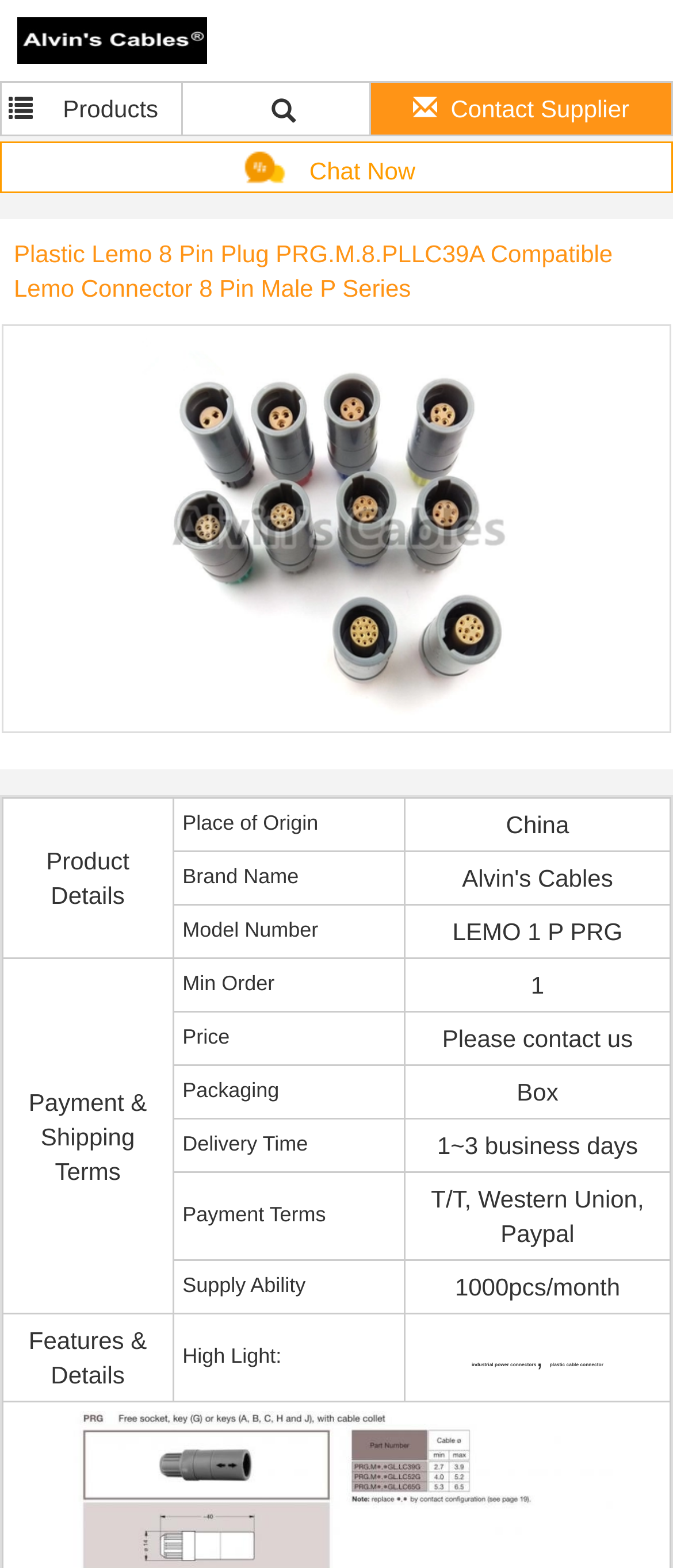Locate the bounding box coordinates of the element that should be clicked to fulfill the instruction: "View product details".

[0.004, 0.509, 0.257, 0.611]